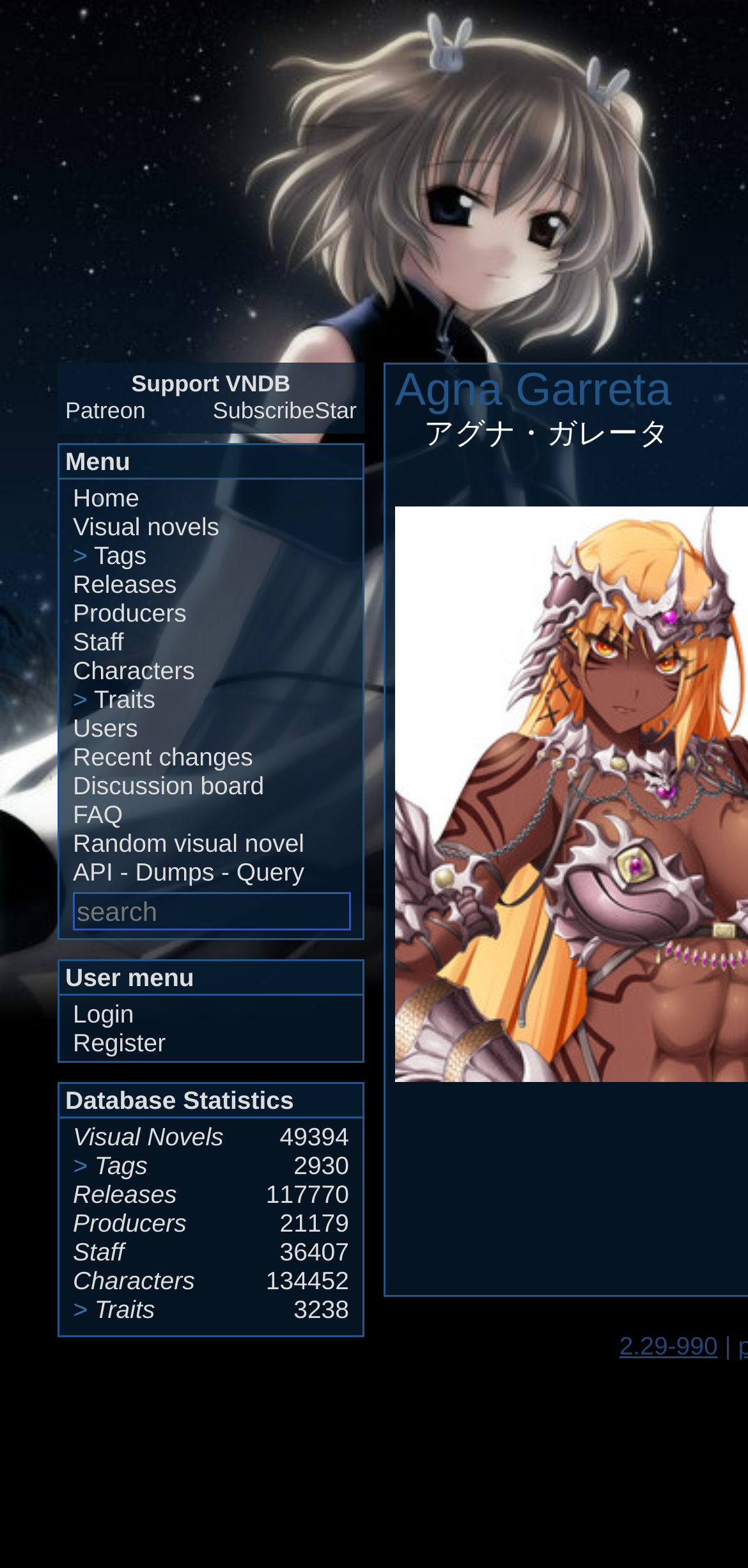How many producers are there?
Based on the image, respond with a single word or phrase.

21179